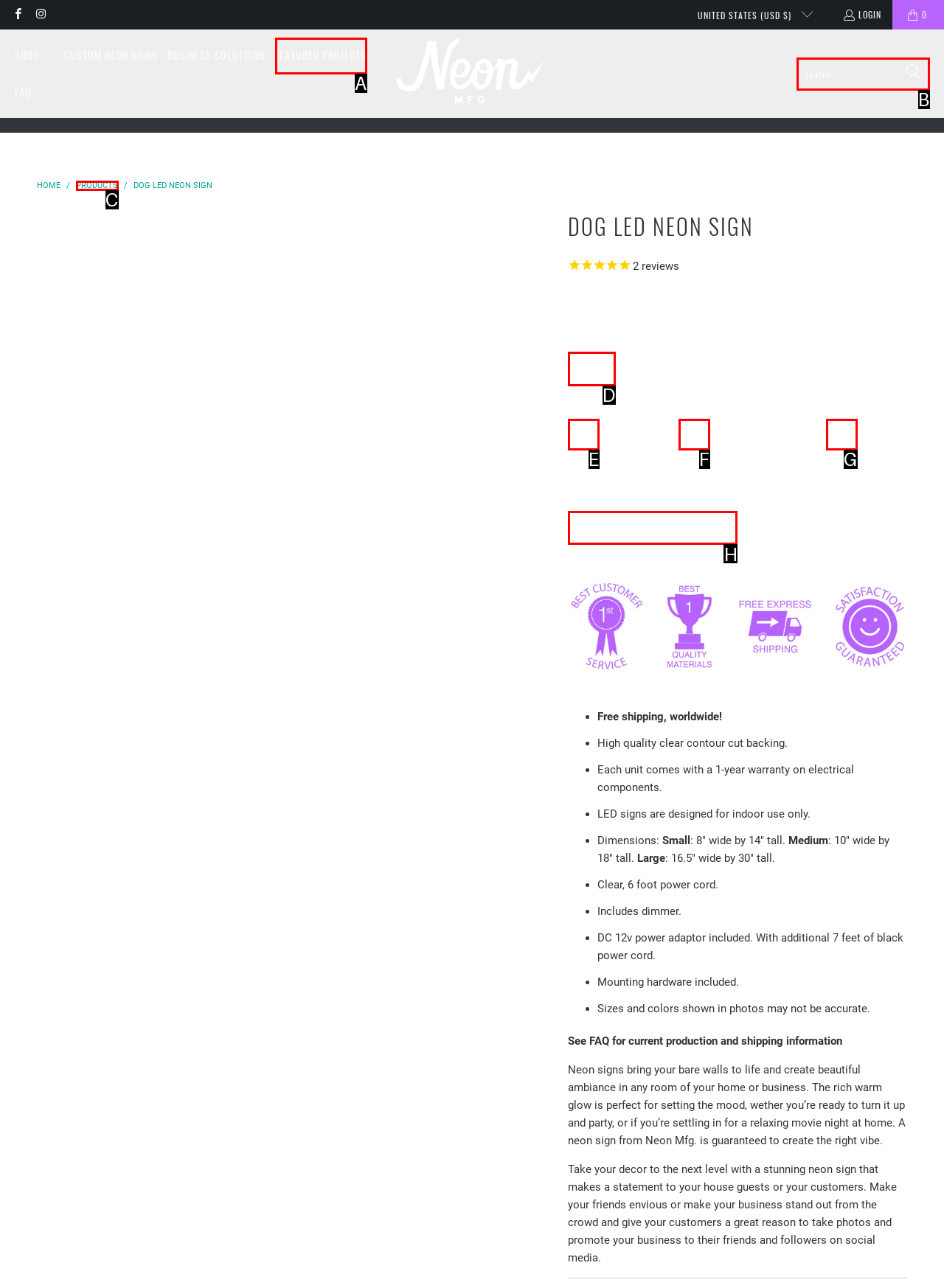Identify the HTML element I need to click to complete this task: Add to cart Provide the option's letter from the available choices.

H